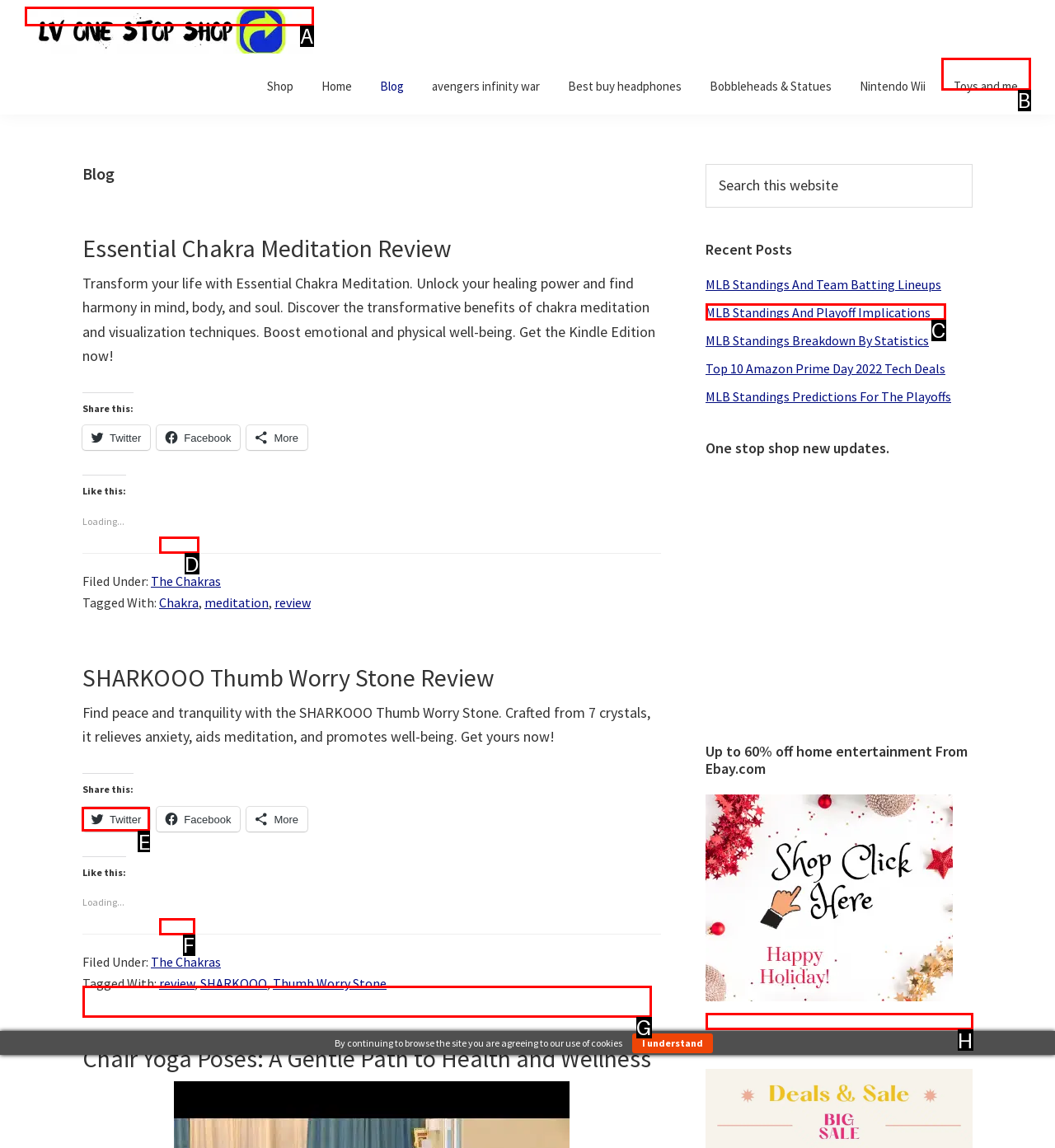Select the HTML element to finish the task: Share the 'SHARKOOO Thumb Worry Stone Review' on Twitter Reply with the letter of the correct option.

E